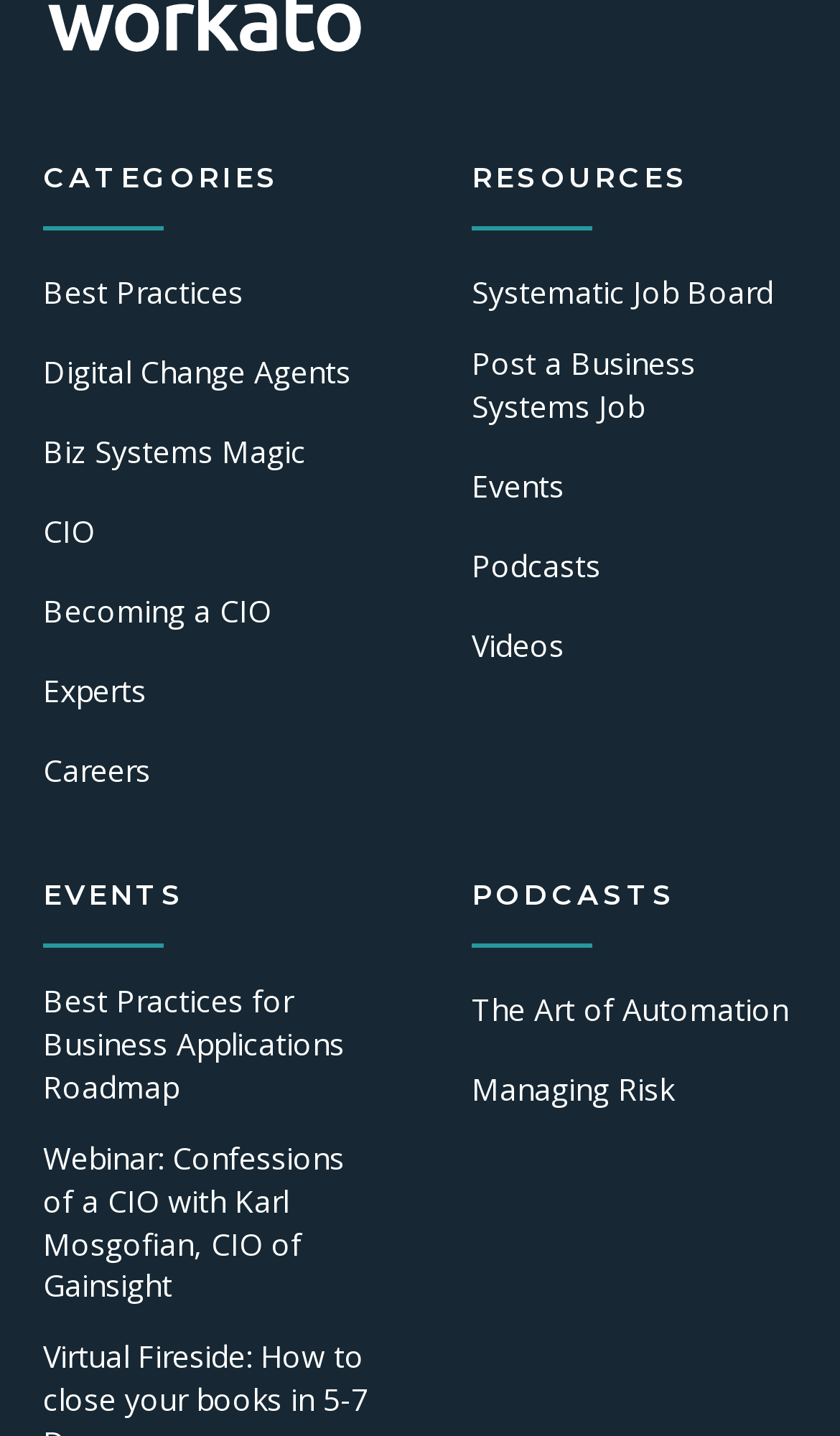What are the categories listed on the webpage?
Please answer the question with a single word or phrase, referencing the image.

Best Practices, Digital Change Agents, etc.